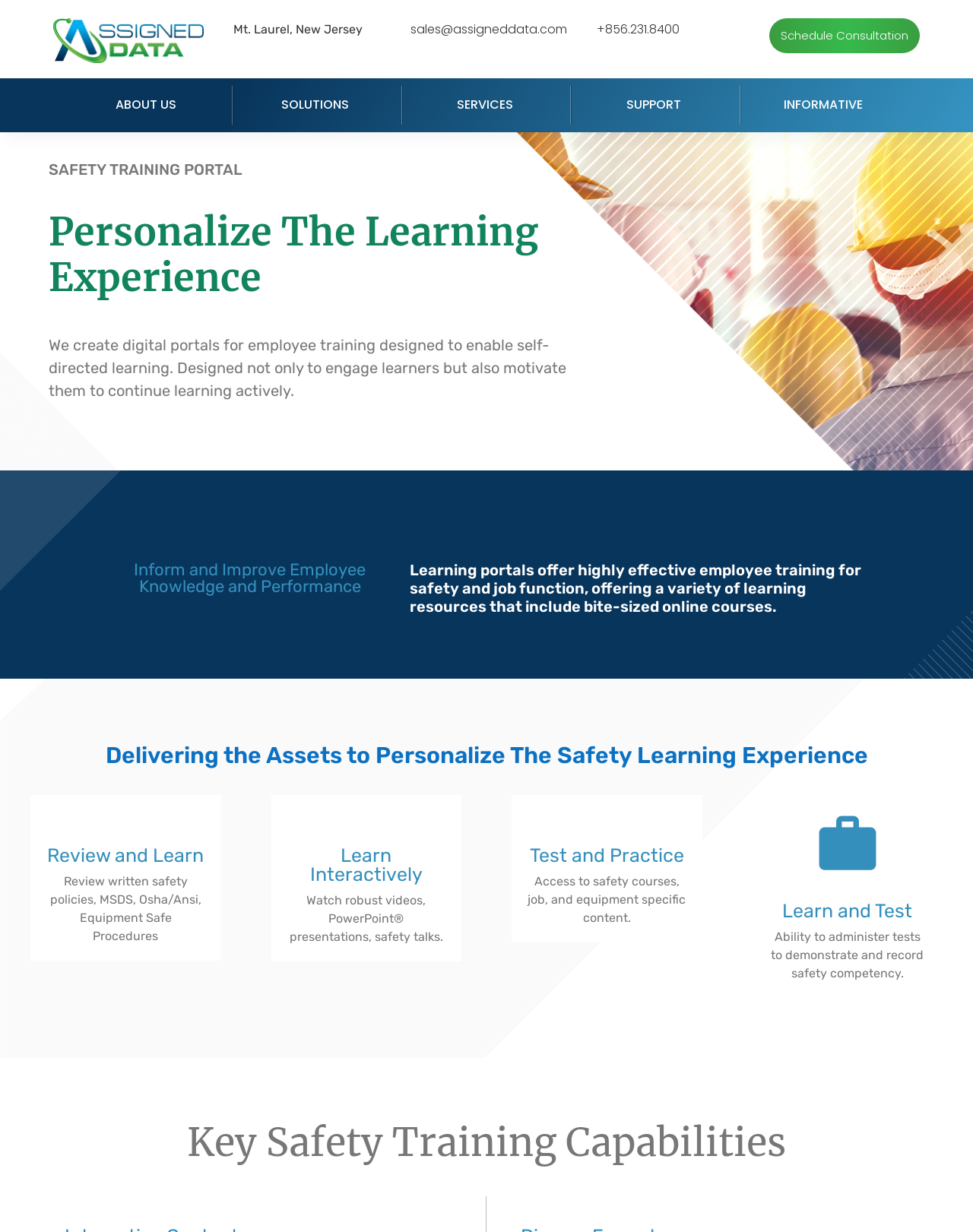Find the bounding box of the web element that fits this description: "Schedule Consultation".

[0.791, 0.015, 0.945, 0.043]